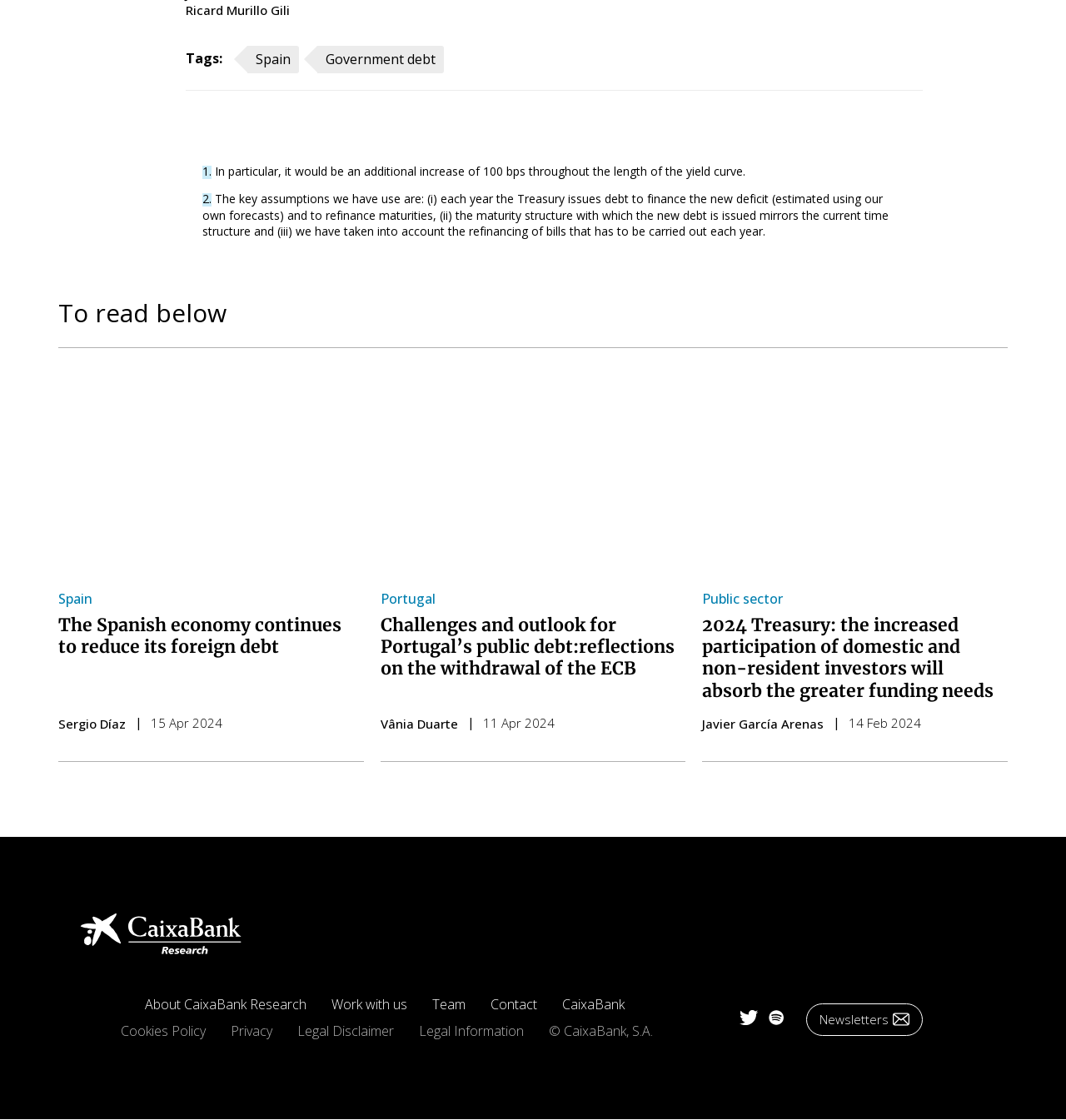Using the provided element description: "Public sector", determine the bounding box coordinates of the corresponding UI element in the screenshot.

[0.659, 0.526, 0.735, 0.542]